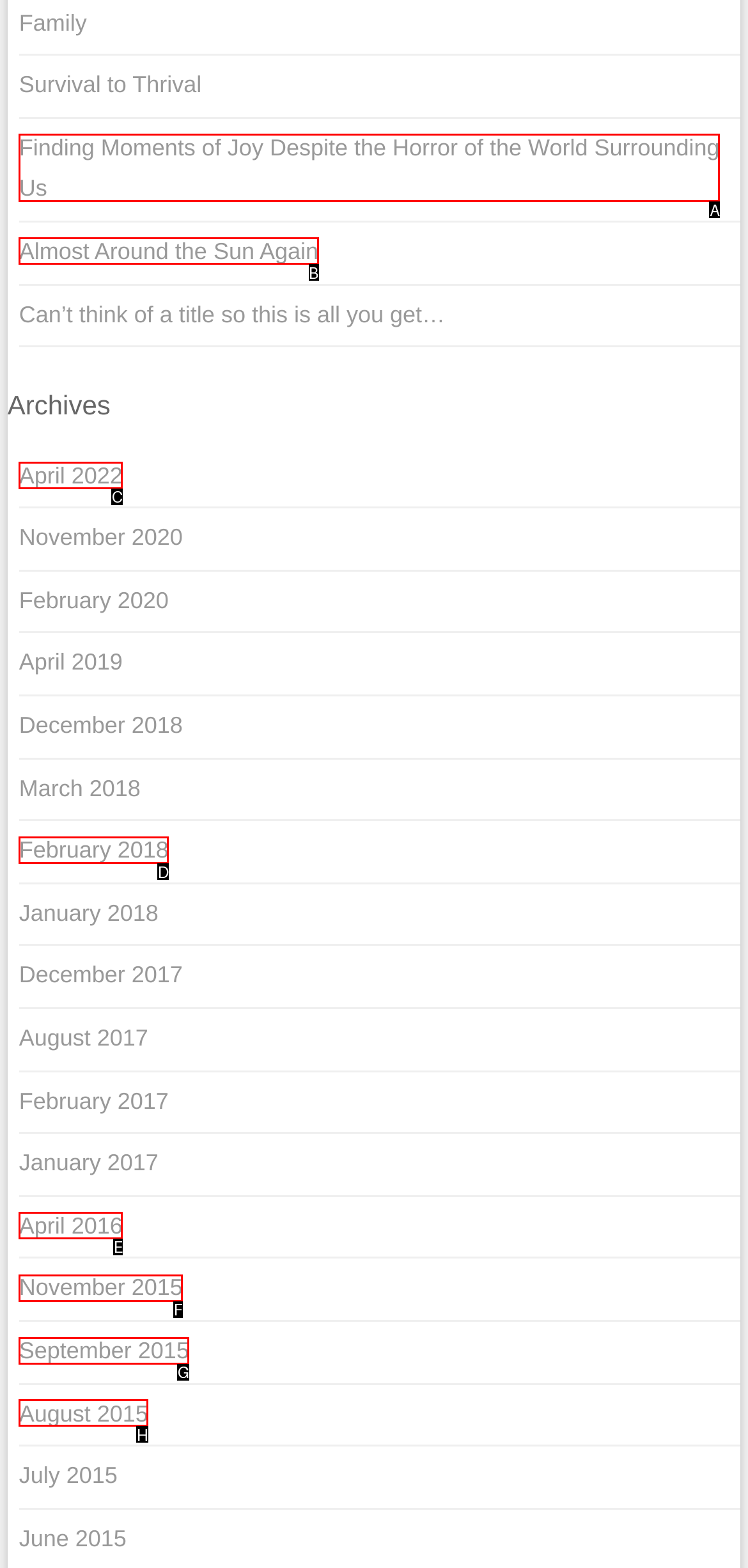Select the letter that corresponds to this element description: Almost Around the Sun Again
Answer with the letter of the correct option directly.

B